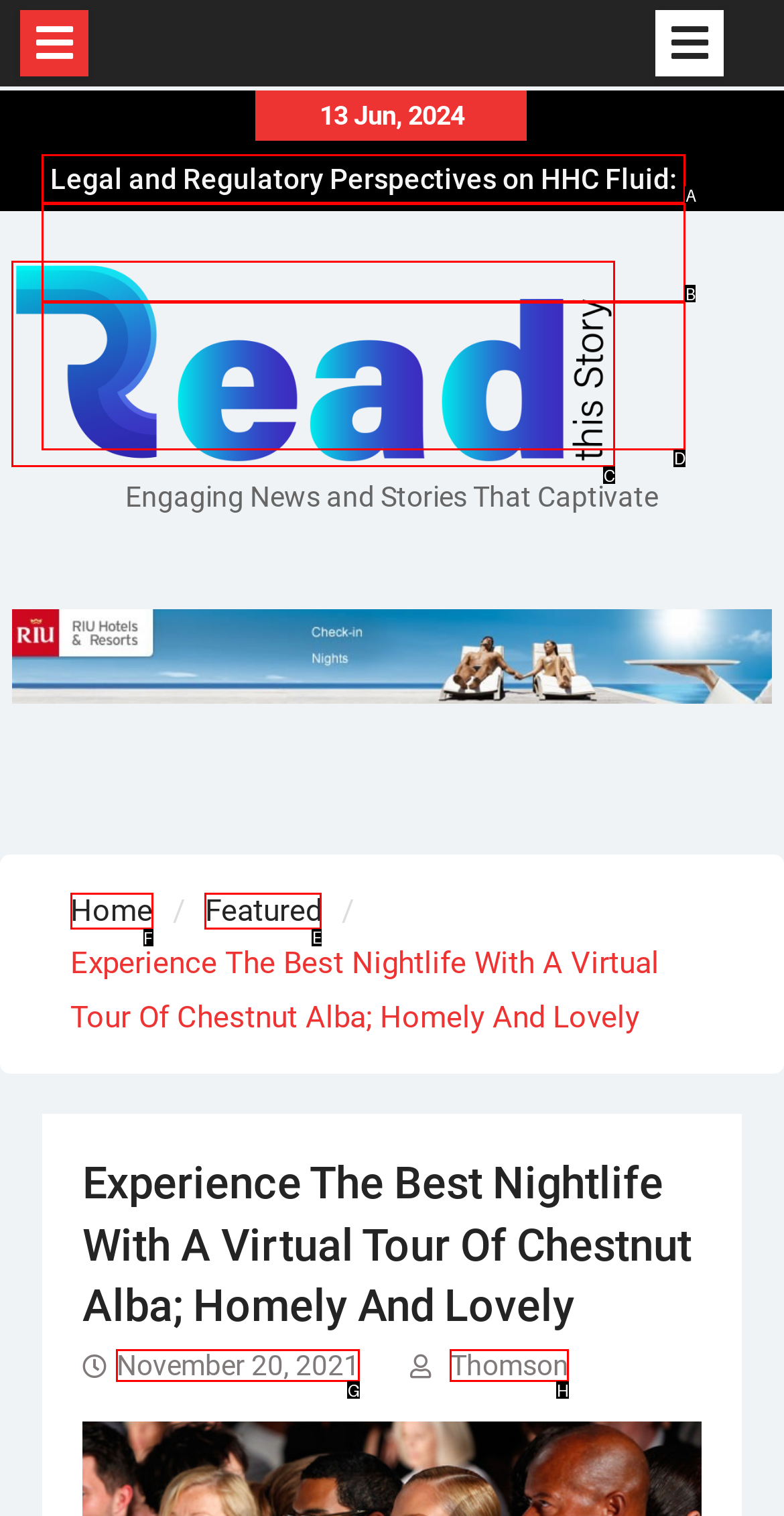Determine the appropriate lettered choice for the task: Visit the homepage. Reply with the correct letter.

F